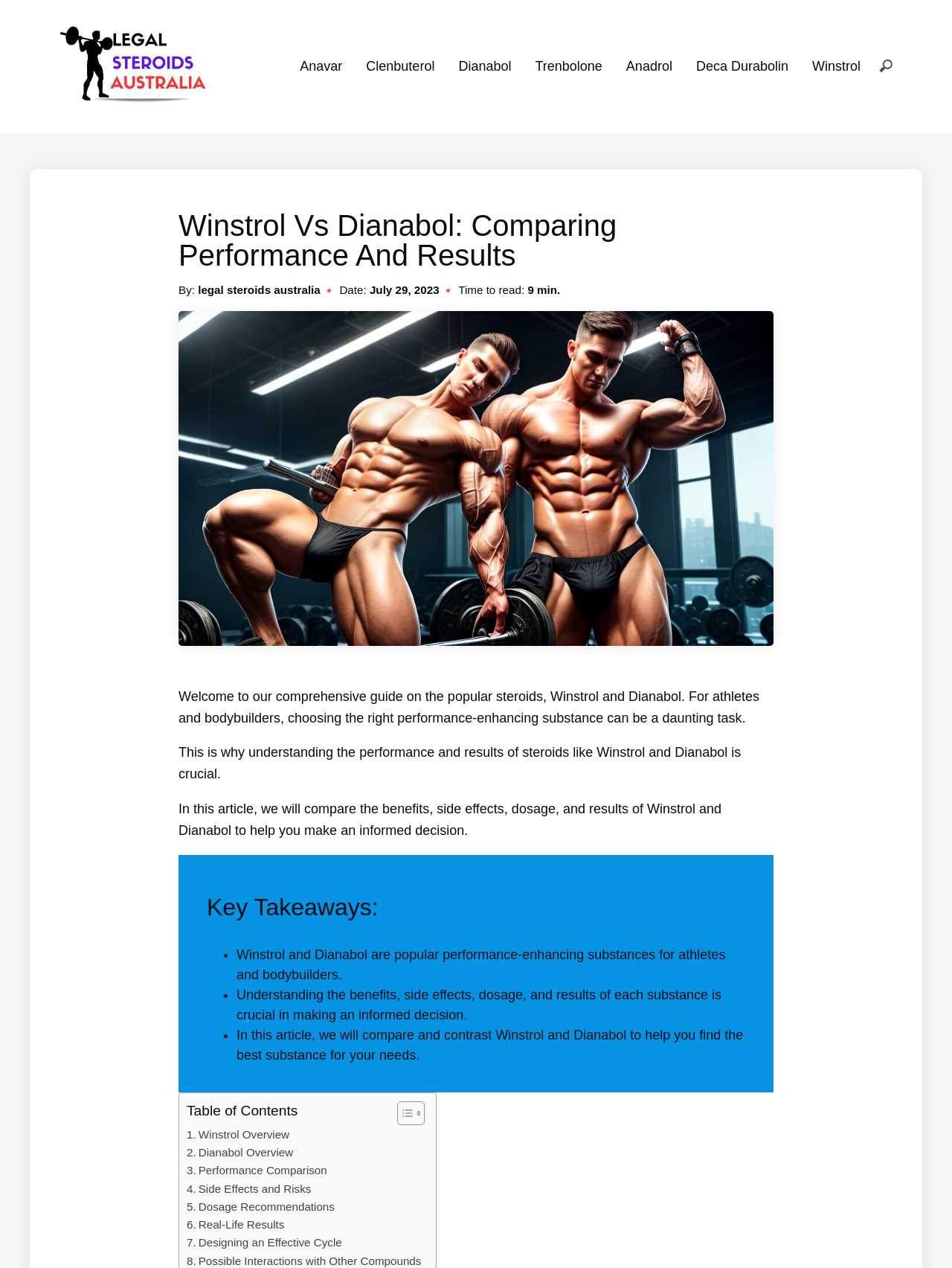Please locate the bounding box coordinates of the element that should be clicked to achieve the given instruction: "Read Anavar article".

[0.315, 0.046, 0.36, 0.058]